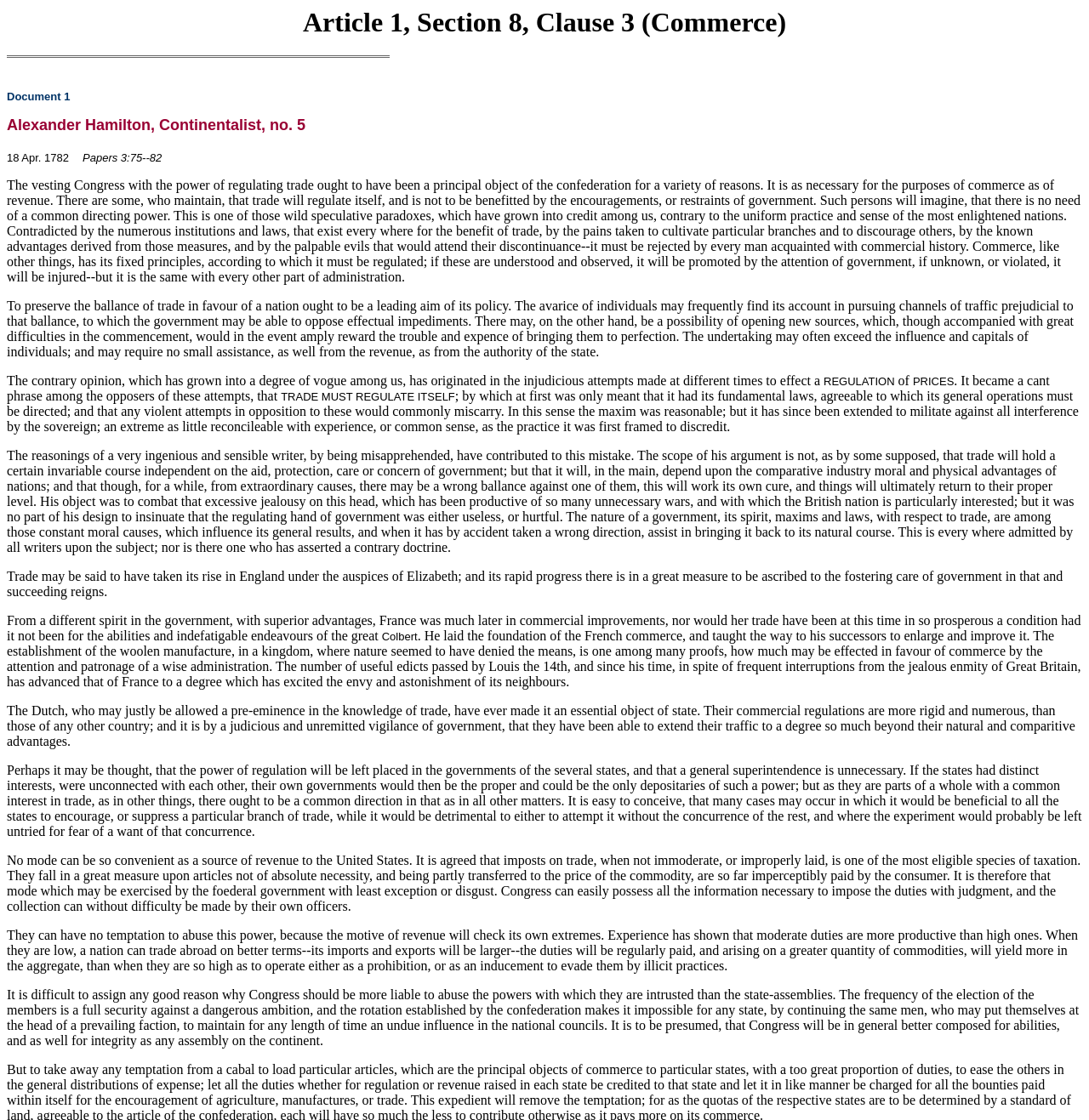What is the date mentioned at the top of the page?
Craft a detailed and extensive response to the question.

I found the date '18 Apr. 1782' at the top of the page, which is mentioned in the StaticText element with bounding box coordinates [0.006, 0.135, 0.063, 0.147].